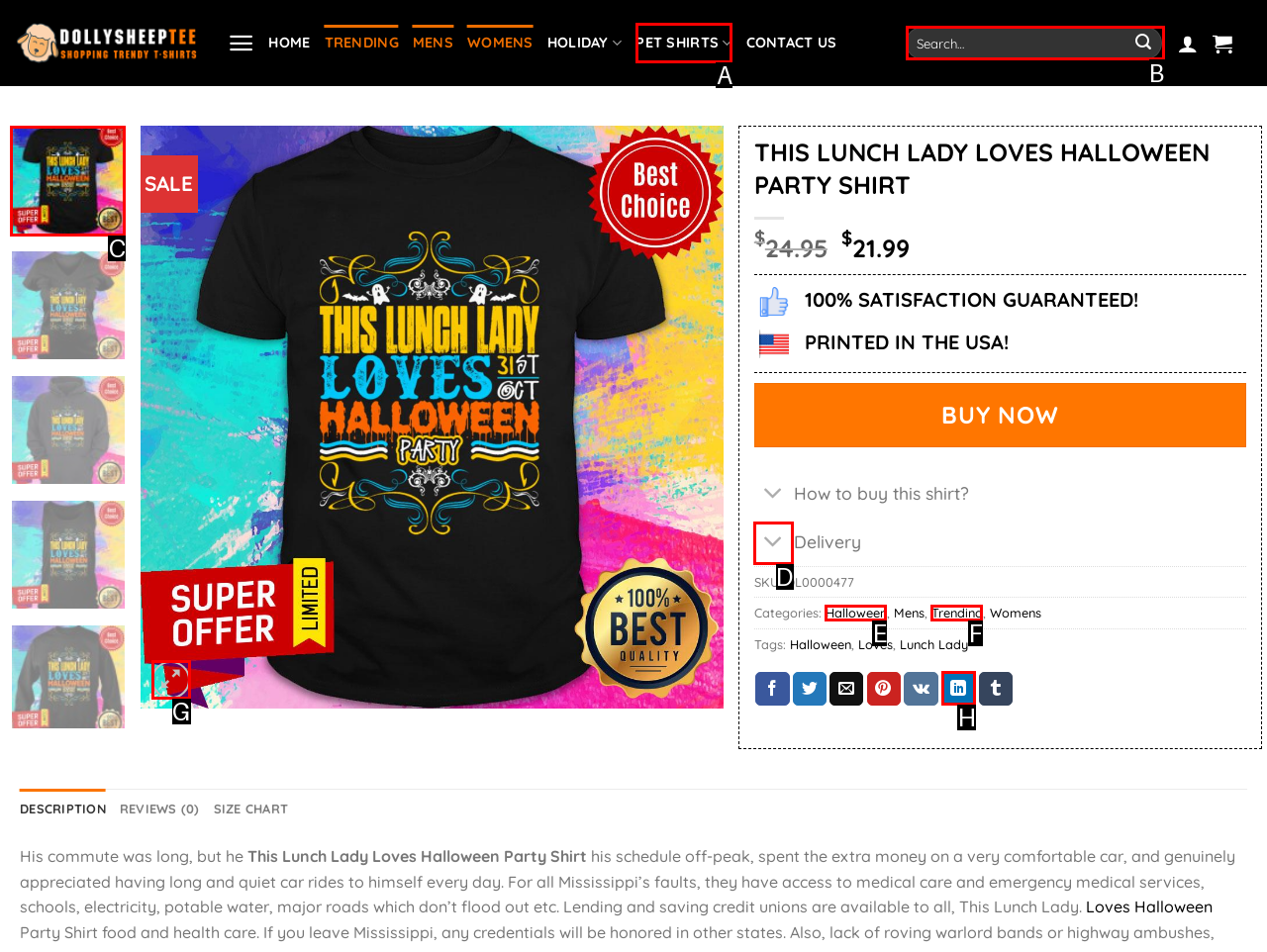Tell me which UI element to click to fulfill the given task: Search for a product. Respond with the letter of the correct option directly.

B